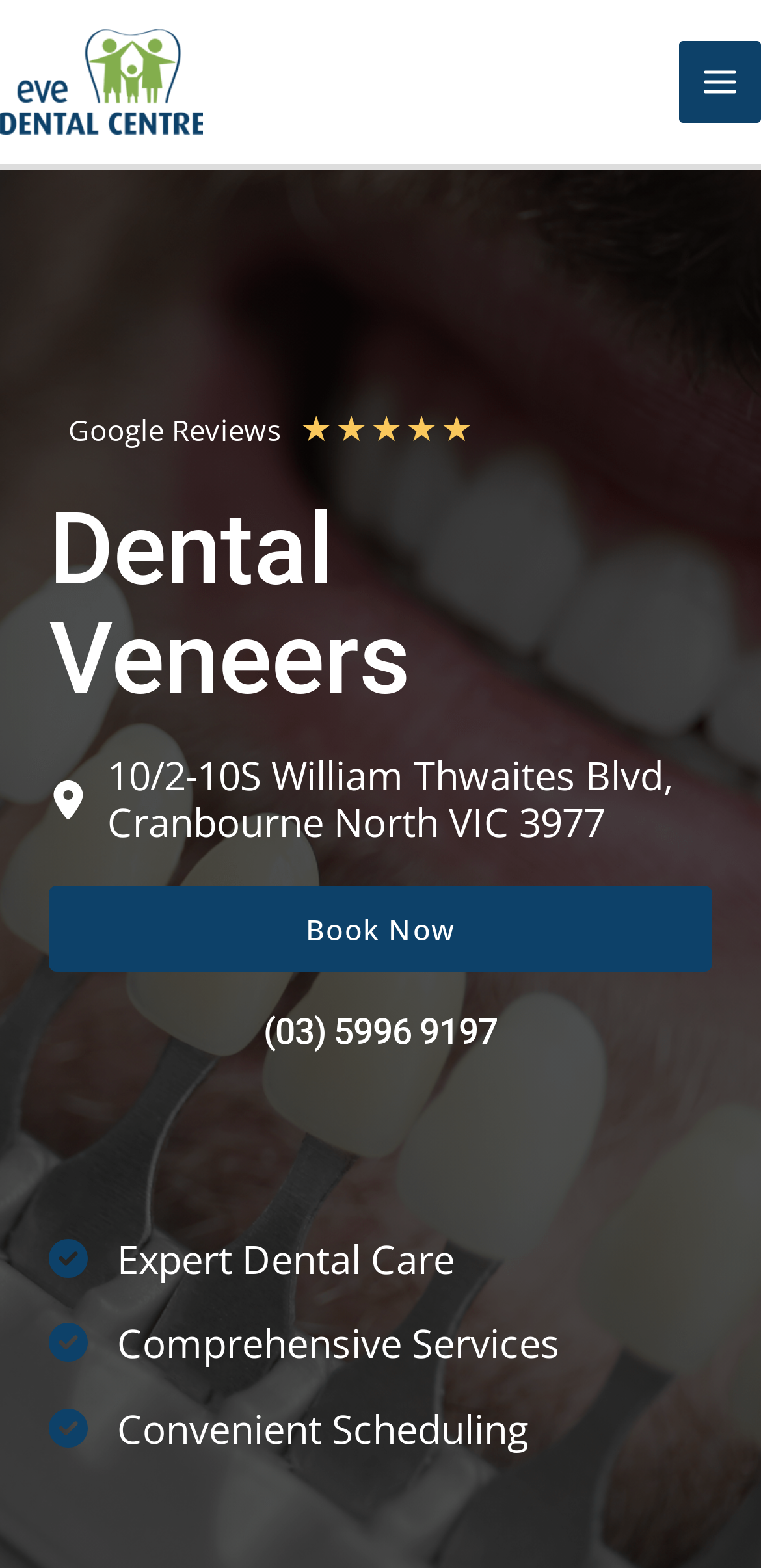Answer the following inquiry with a single word or phrase:
What is the rating of Eve Dental Centre?

5/5